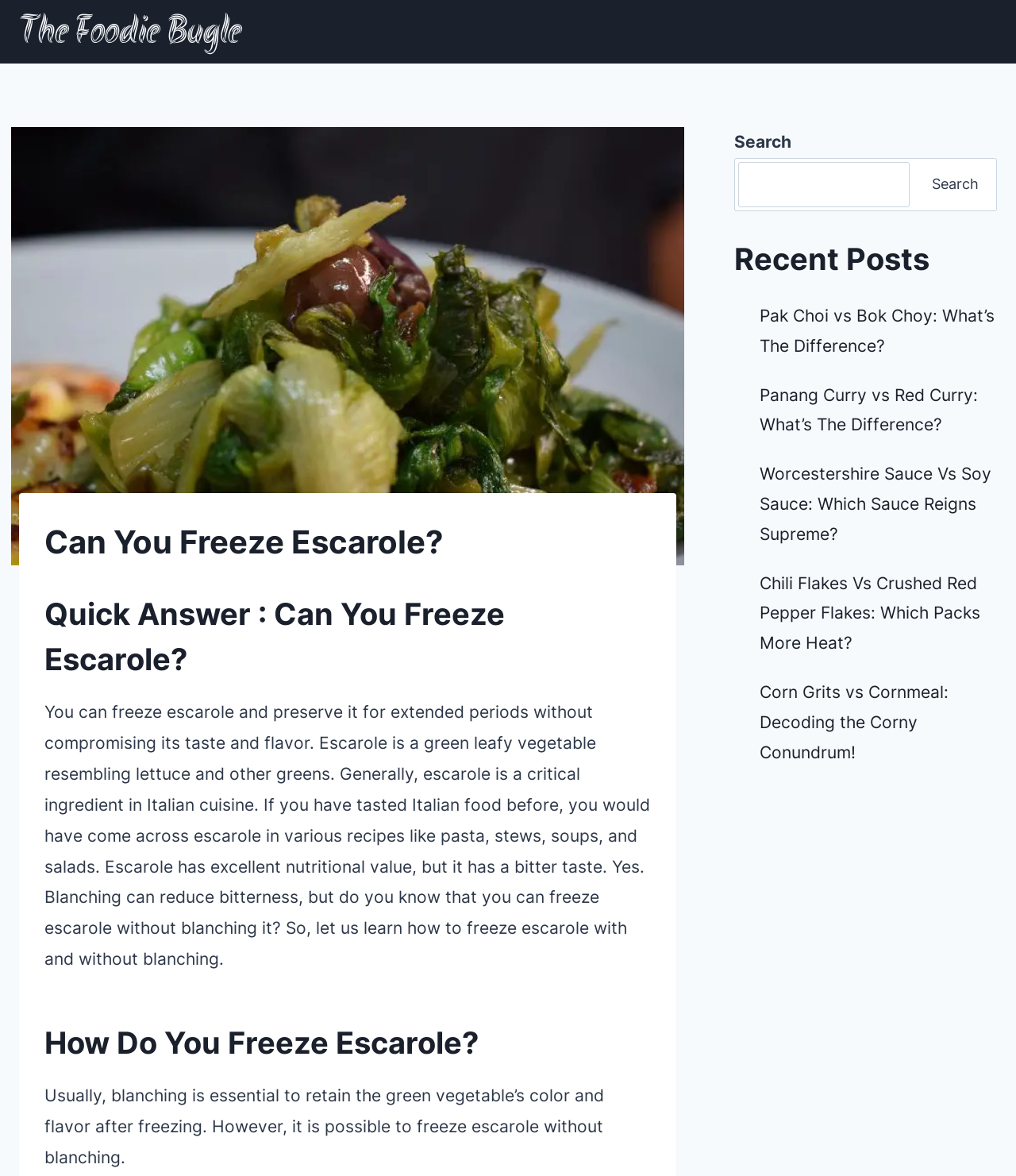Show me the bounding box coordinates of the clickable region to achieve the task as per the instruction: "Visit The Foodie Bugle".

[0.019, 0.007, 0.238, 0.047]